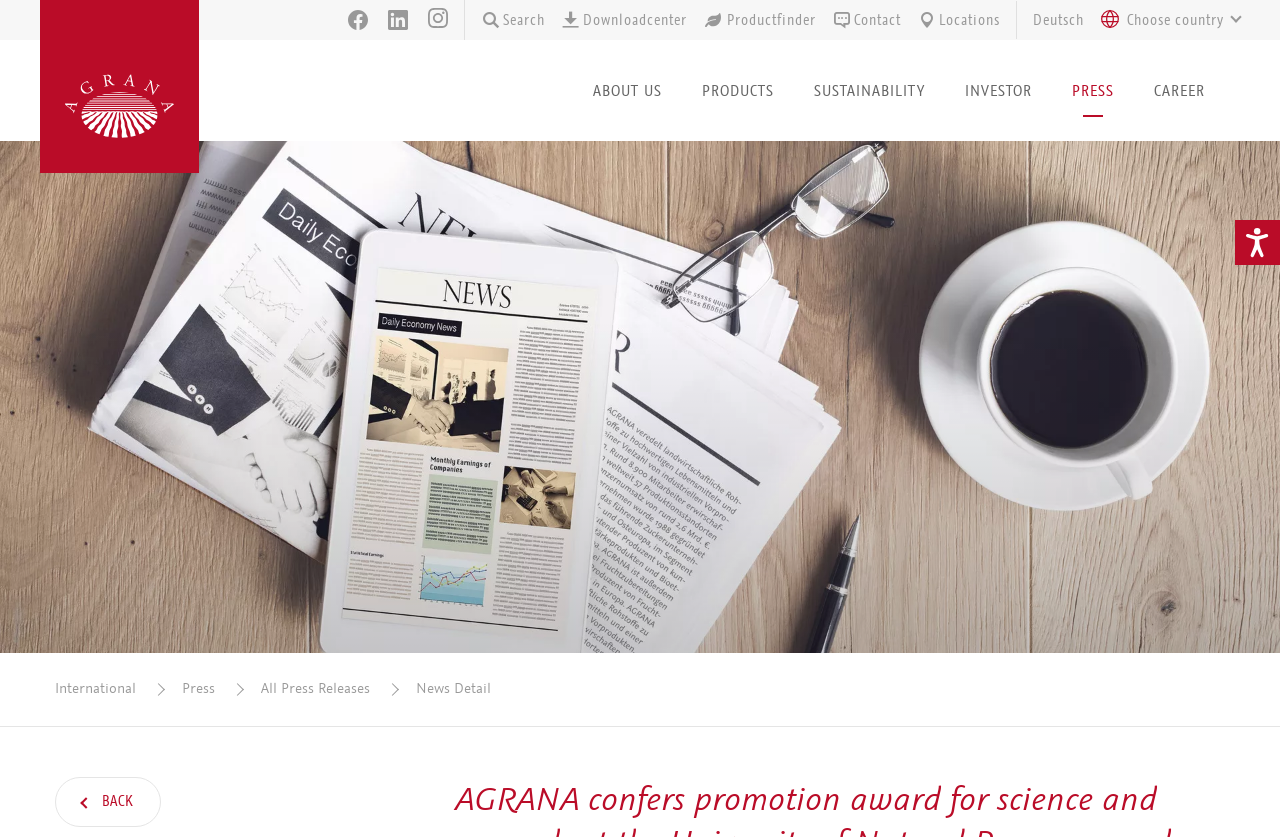What is the purpose of the button 'Öffnen Sie Eingabehilfen, Anweisungen und Hilfe'?
Give a one-word or short phrase answer based on the image.

To open input aids, instructions, and help